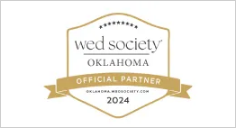What is written in bold font?
Refer to the image and provide a one-word or short phrase answer.

OKLAHOMA